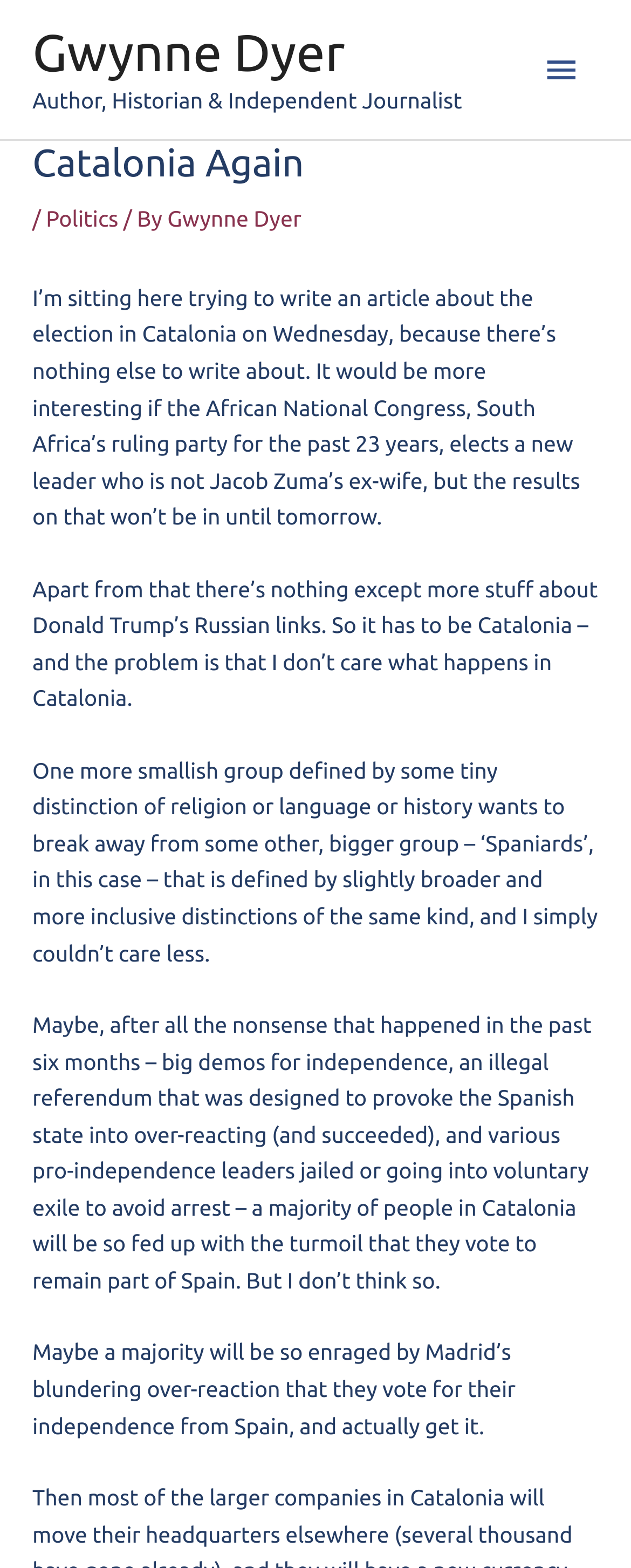Bounding box coordinates are specified in the format (top-left x, top-left y, bottom-right x, bottom-right y). All values are floating point numbers bounded between 0 and 1. Please provide the bounding box coordinate of the region this sentence describes: Politics

[0.073, 0.131, 0.188, 0.147]